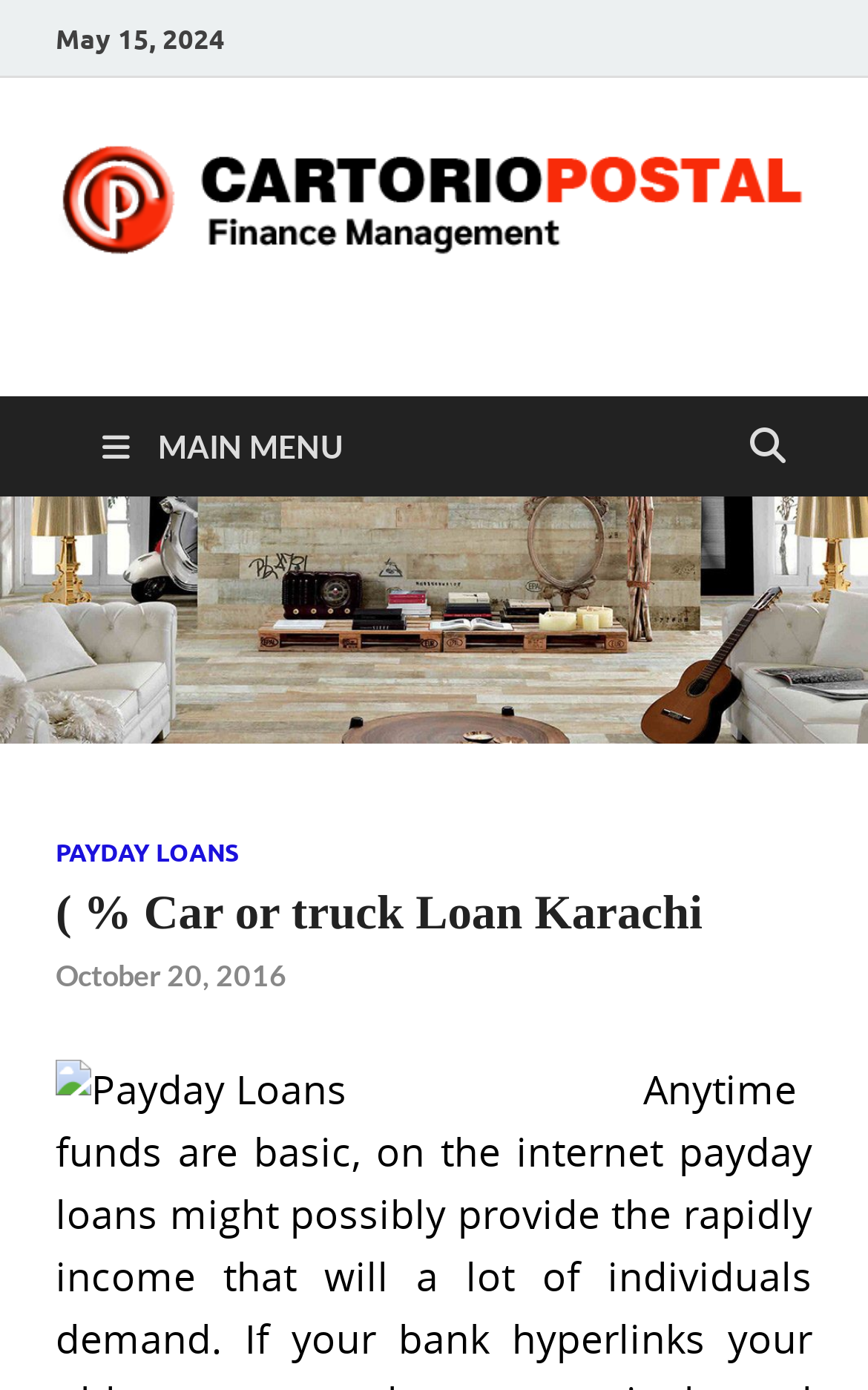Create a detailed narrative describing the layout and content of the webpage.

The webpage appears to be a financial services website, specifically focused on car or truck loans in Karachi. At the top left of the page, there is a date displayed, "May 15, 2024". Below this, there is a prominent link to "CP-Finance" accompanied by an image with the same name. 

To the right of the date, there is another link to "CP-Finance" with a description "Finance Manangement" next to it. Below these elements, there is a main menu link denoted by an icon and the text "MAIN MENU". 

When the main menu is expanded, it reveals a header section with several links and a heading that matches the title of the webpage, "( % Car or truck Loan Karachi". The links in this section include "PAYDAY LOANS", and a date "October 20, 2016" which is also marked as a time element. There is also an image related to "Payday Loans" in this section.